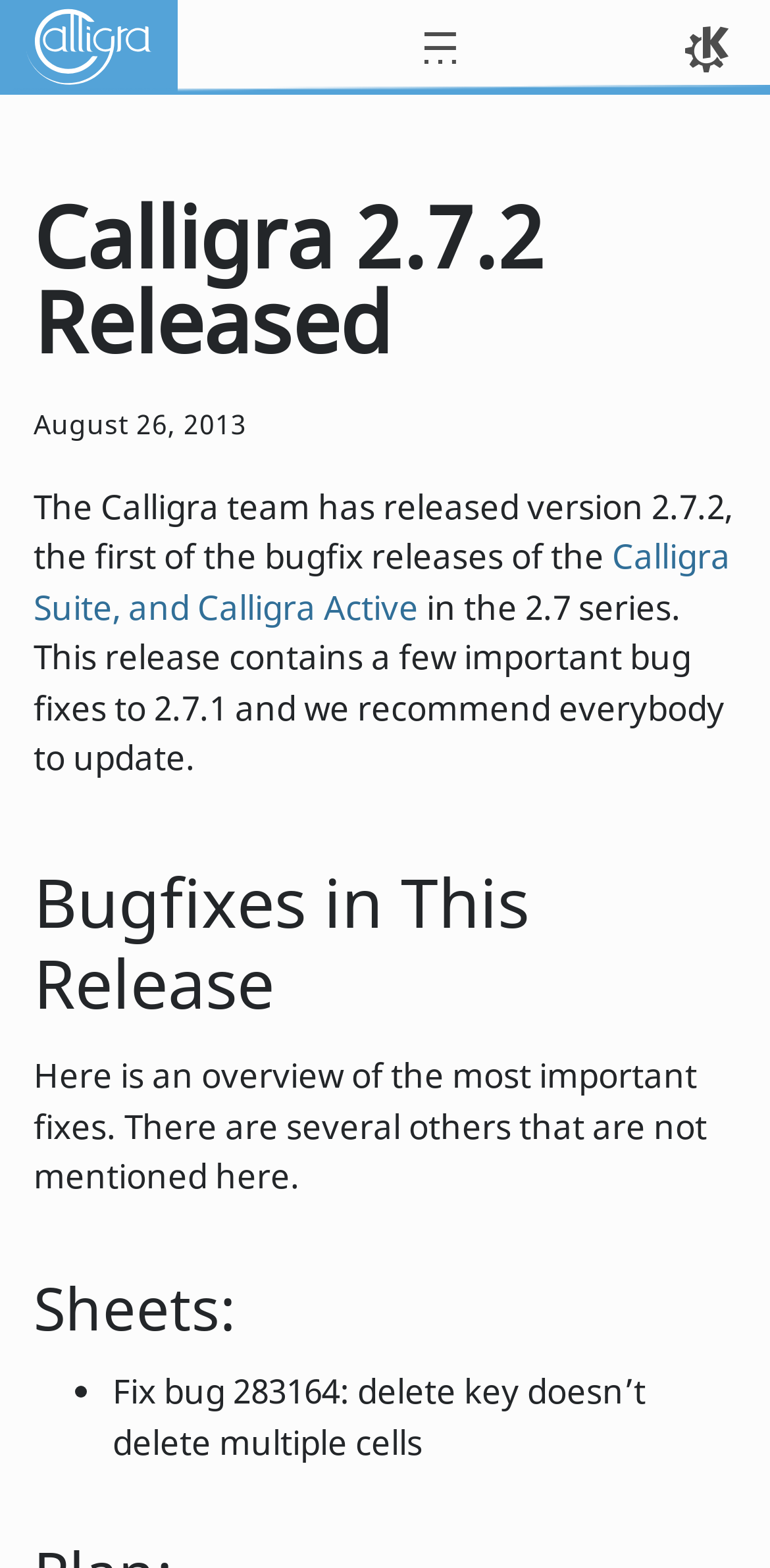Please determine and provide the text content of the webpage's heading.

Calligra 2.7.2 Released